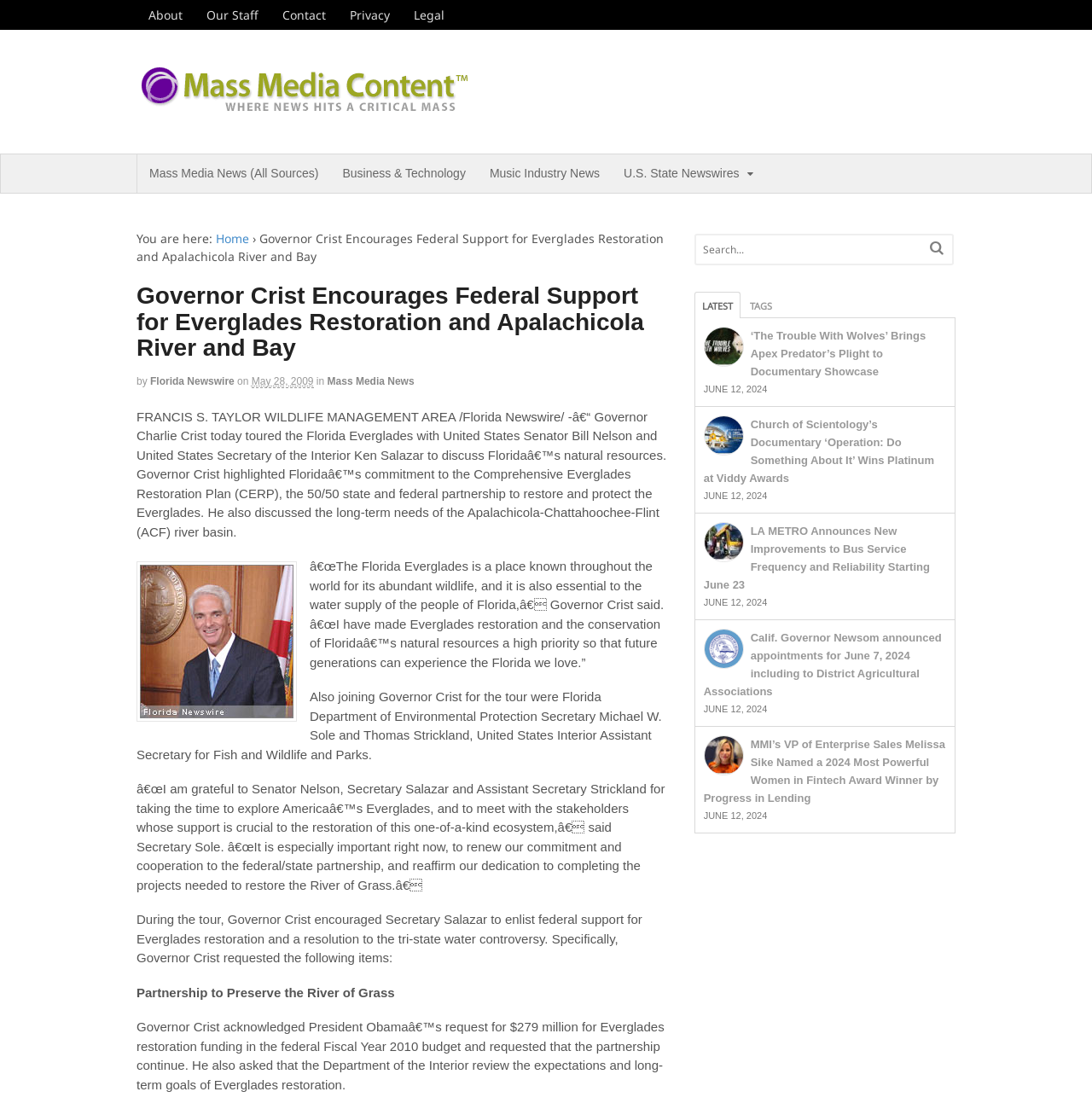Determine the bounding box coordinates of the area to click in order to meet this instruction: "Click the Home link".

None